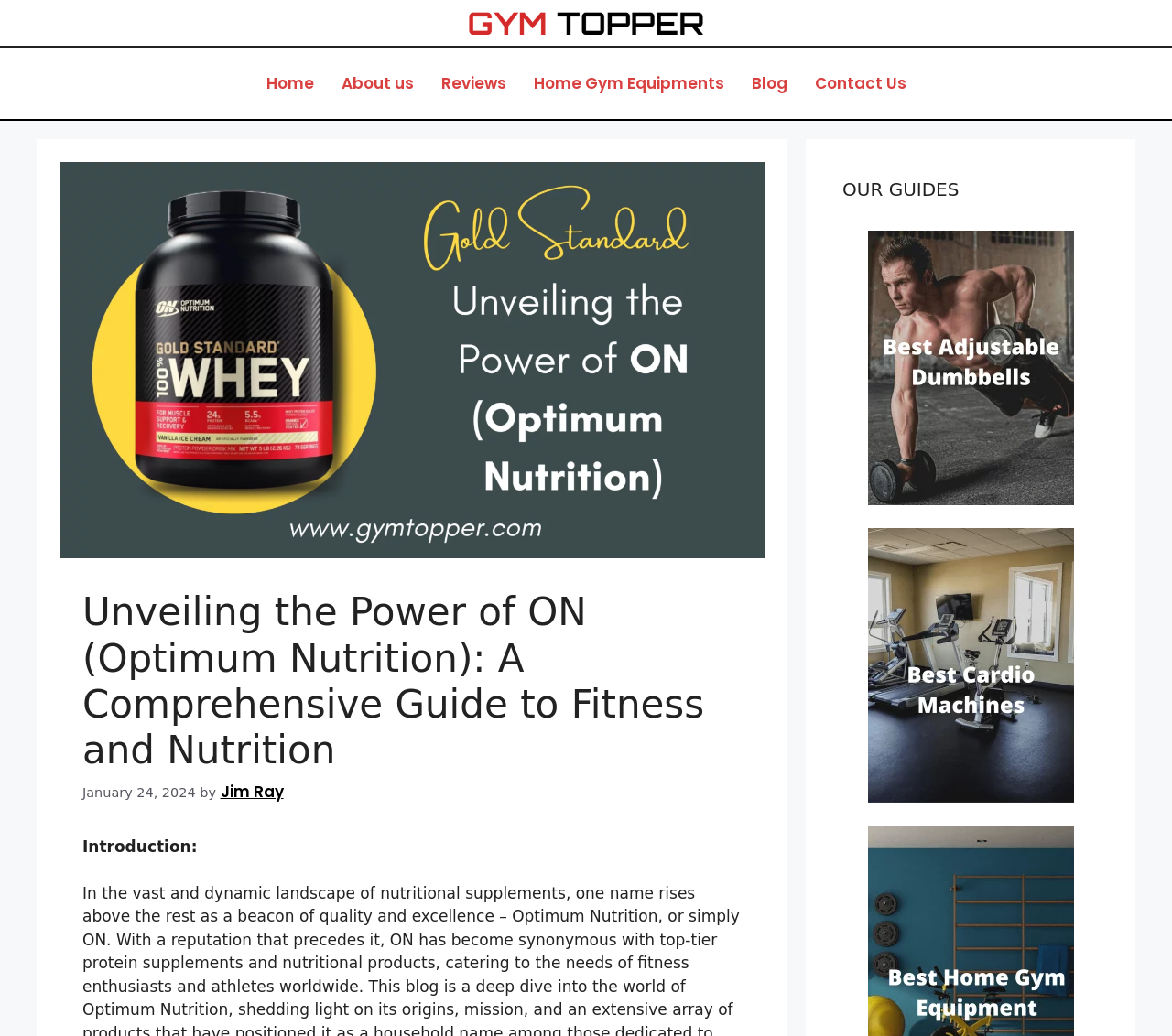Provide your answer in one word or a succinct phrase for the question: 
How many guides are listed on the webpage?

2